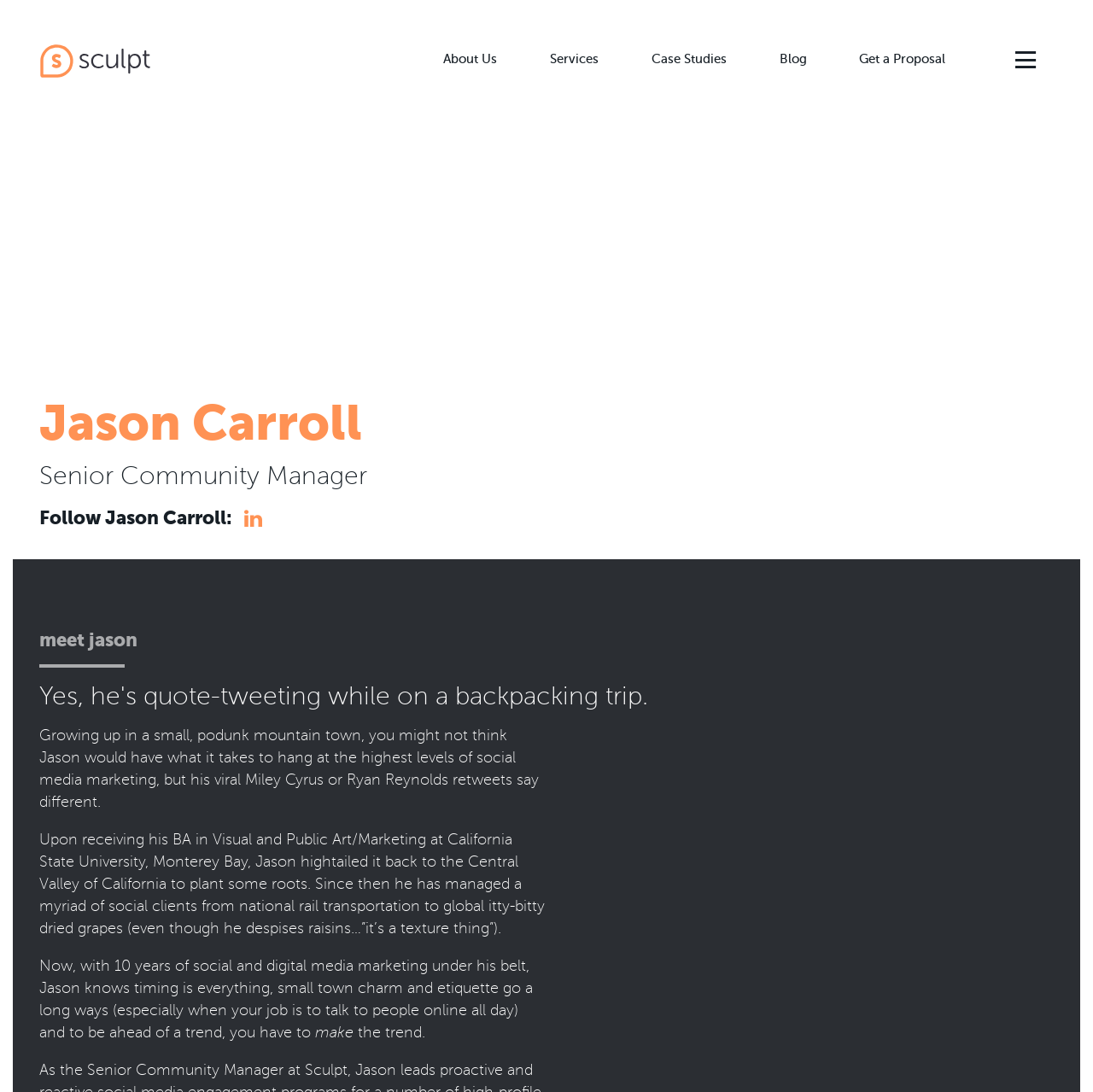Specify the bounding box coordinates of the area to click in order to execute this command: 'Get a Proposal'. The coordinates should consist of four float numbers ranging from 0 to 1, and should be formatted as [left, top, right, bottom].

[0.771, 0.039, 0.881, 0.07]